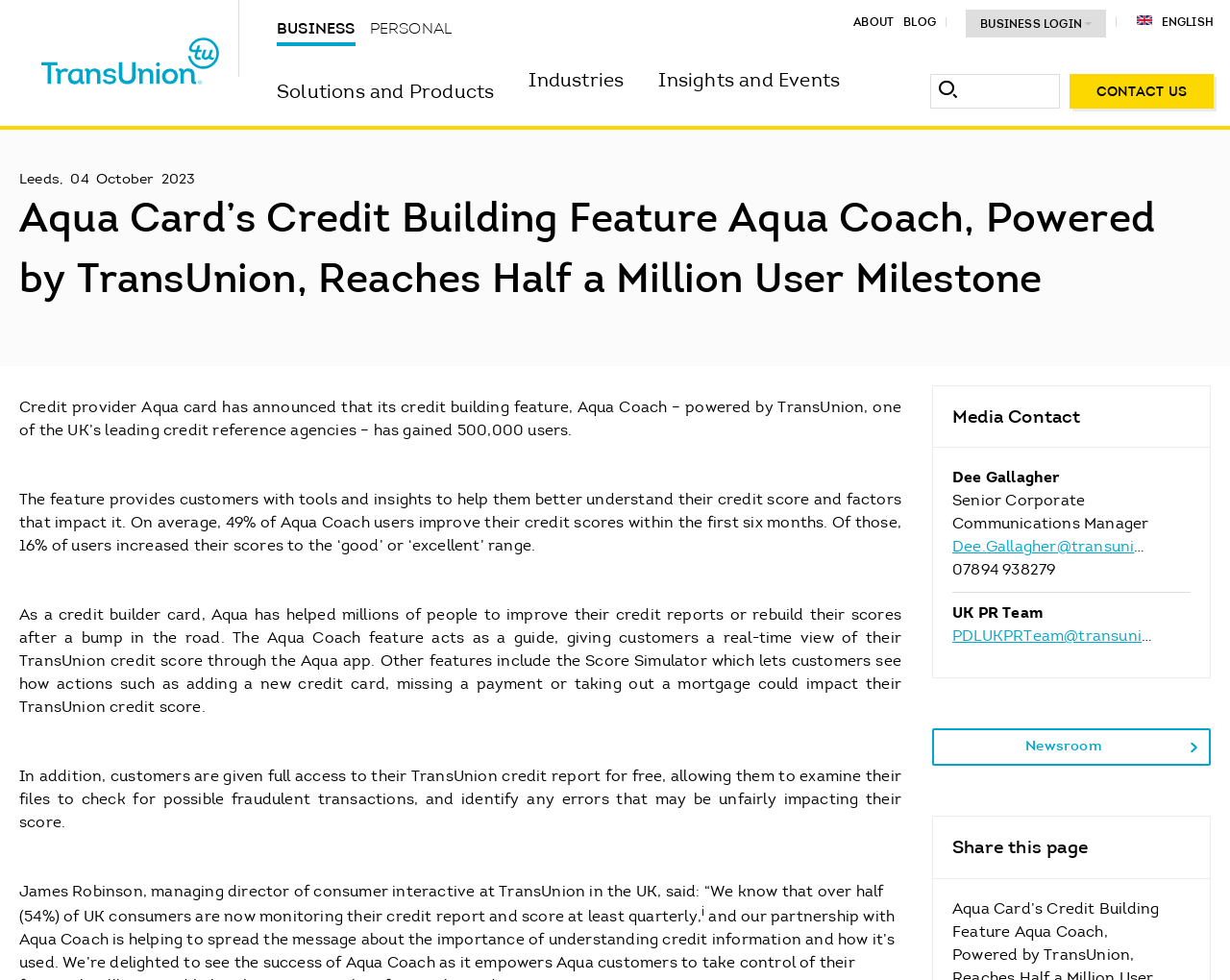Determine the bounding box coordinates for the HTML element mentioned in the following description: "alt="TransUnion"". The coordinates should be a list of four floats ranging from 0 to 1, represented as [left, top, right, bottom].

[0.034, 0.054, 0.178, 0.07]